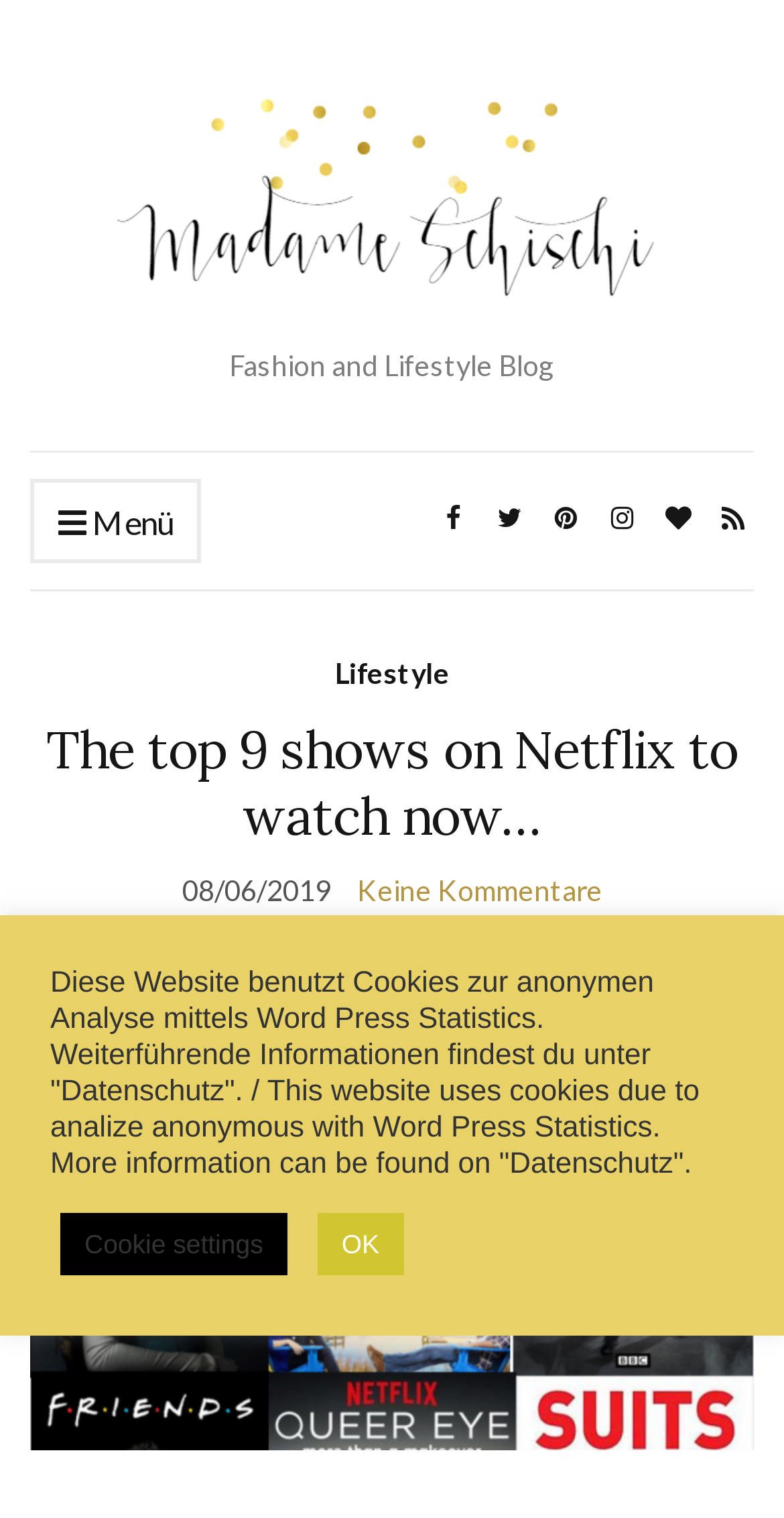What is the category of the post?
Carefully analyze the image and provide a thorough answer to the question.

The category of the post can be determined by looking at the link element with the text 'Lifestyle' which is a sub-element of the link element with the text ' Menü', indicating that it is a category or menu item.